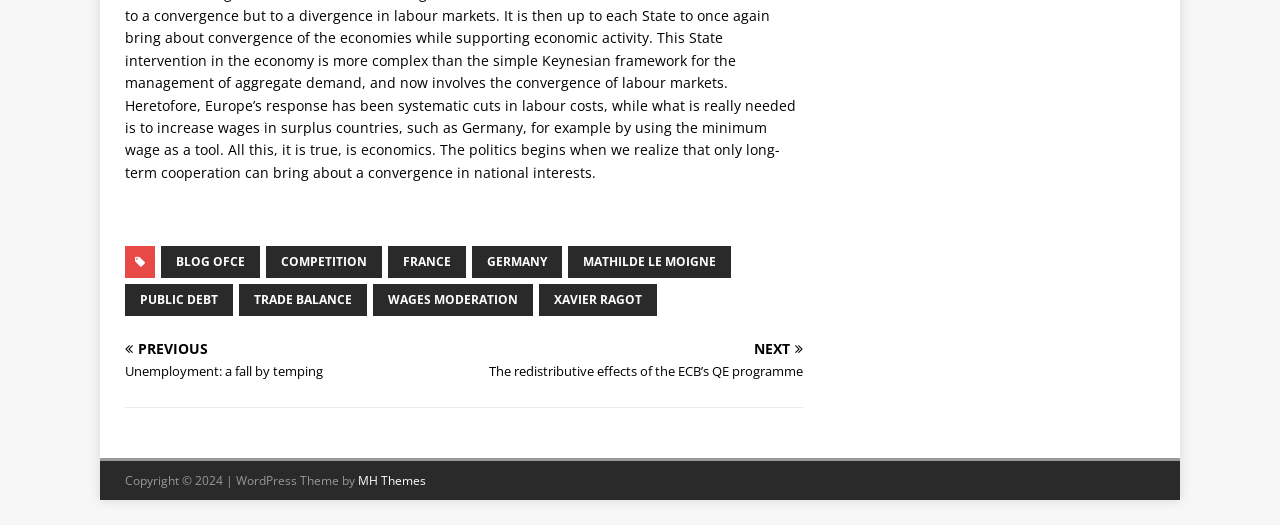Please identify the coordinates of the bounding box for the clickable region that will accomplish this instruction: "visit Mathilde Le Moigne's page".

[0.444, 0.469, 0.571, 0.53]